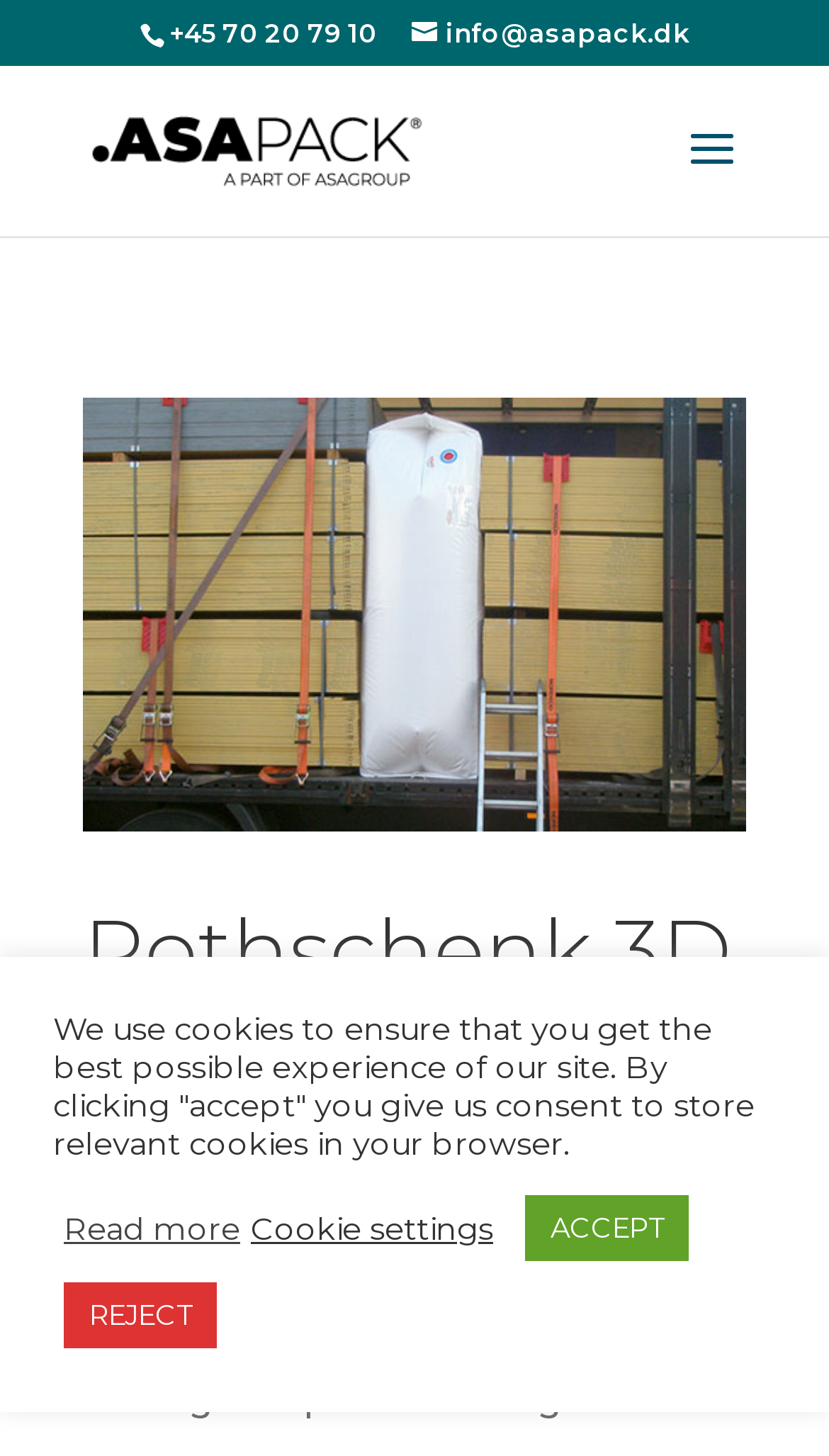What is the phone number on the webpage?
Give a detailed explanation using the information visible in the image.

I found the phone number by looking at the link element with the text '+45 70 20 79 10' which is located at the top of the webpage.